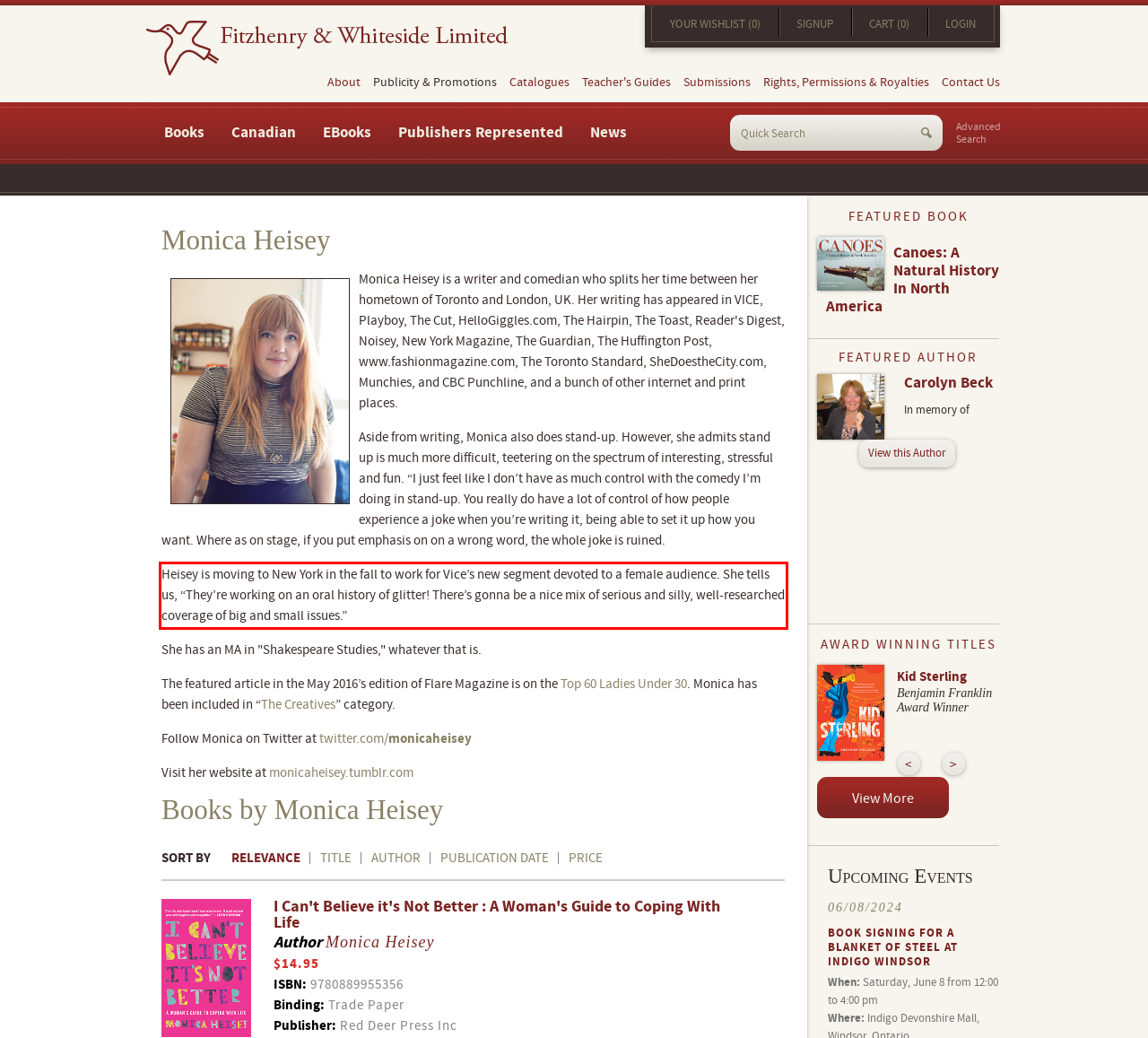Using the webpage screenshot, recognize and capture the text within the red bounding box.

Heisey is moving to New York in the fall to work for Vice’s new segment devoted to a female audience. She tells us, “They’re working on an oral history of glitter! There’s gonna be a nice mix of serious and silly, well-researched coverage of big and small issues.”